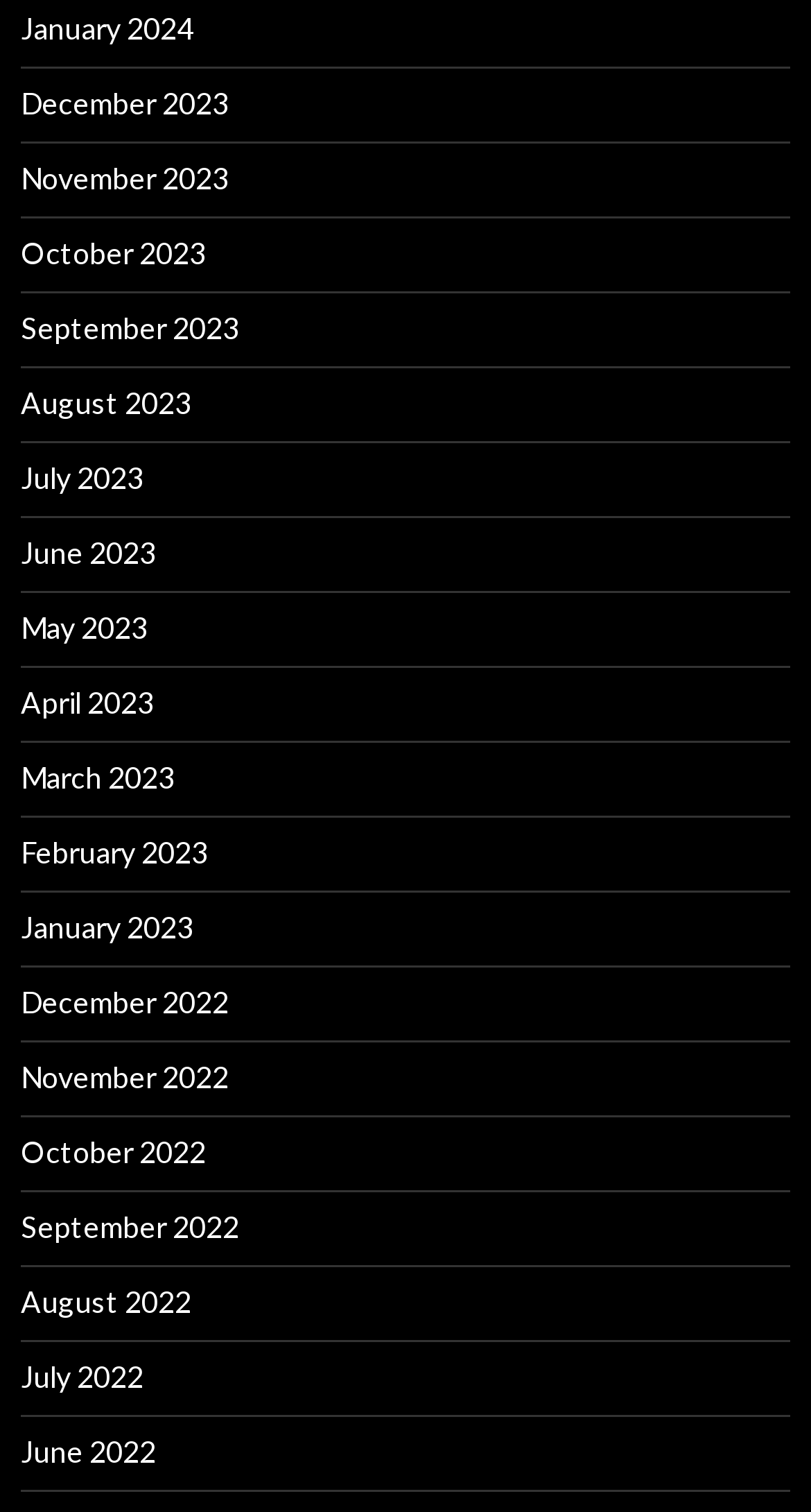Highlight the bounding box coordinates of the element that should be clicked to carry out the following instruction: "view January 2024". The coordinates must be given as four float numbers ranging from 0 to 1, i.e., [left, top, right, bottom].

[0.026, 0.007, 0.238, 0.031]